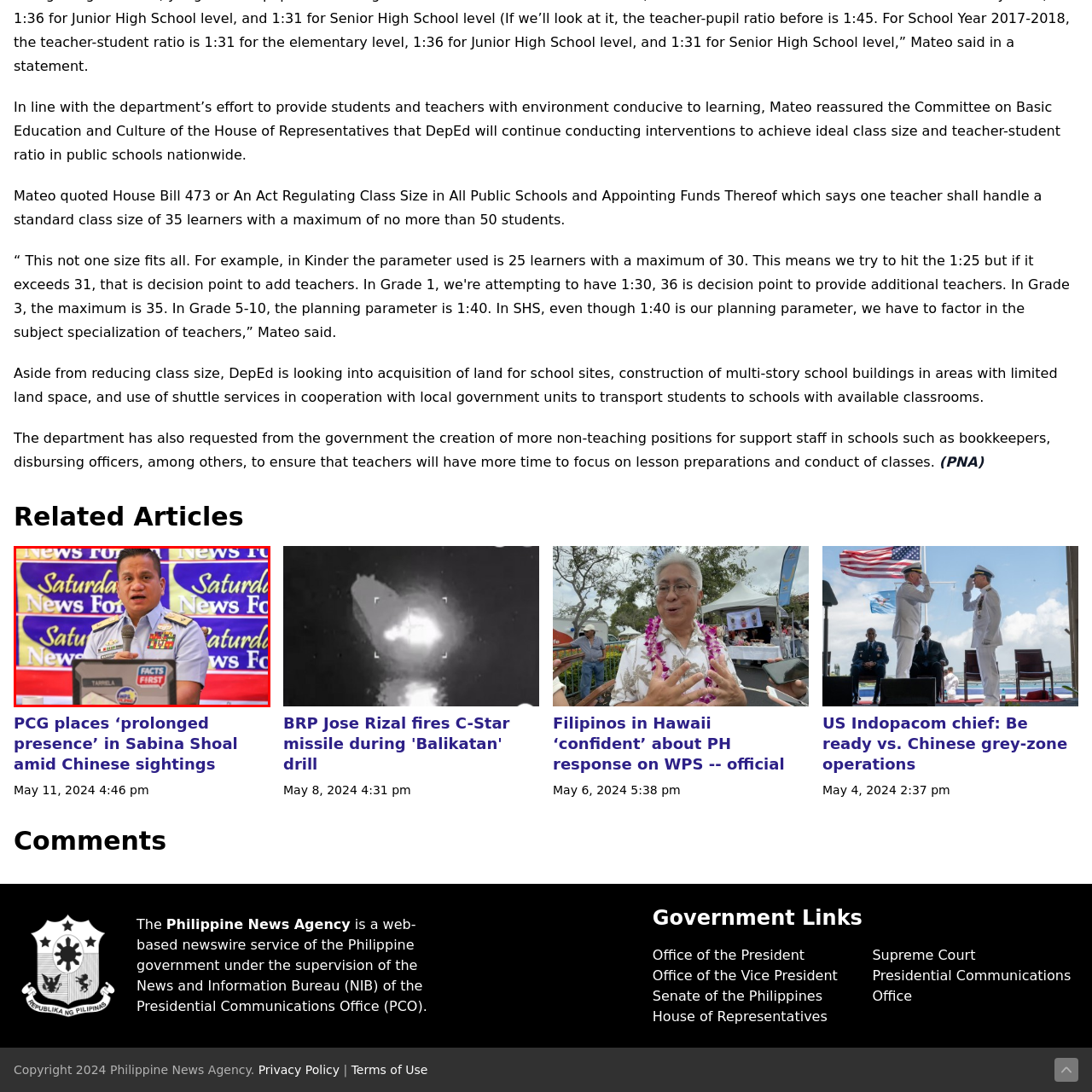Direct your attention to the image within the red boundary, What is the official holding?
 Respond with a single word or phrase.

A microphone